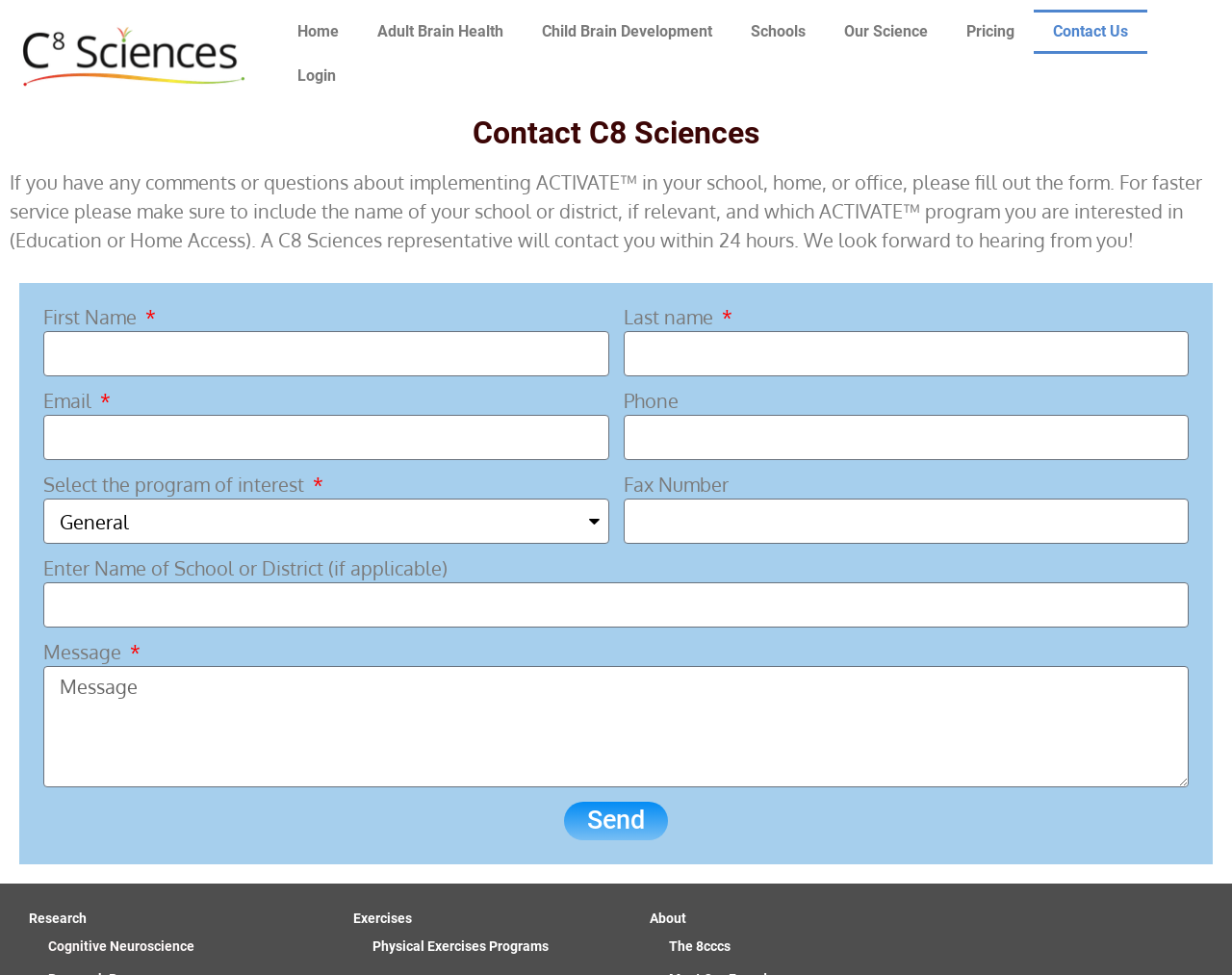Indicate the bounding box coordinates of the element that must be clicked to execute the instruction: "Switch to English". The coordinates should be given as four float numbers between 0 and 1, i.e., [left, top, right, bottom].

None